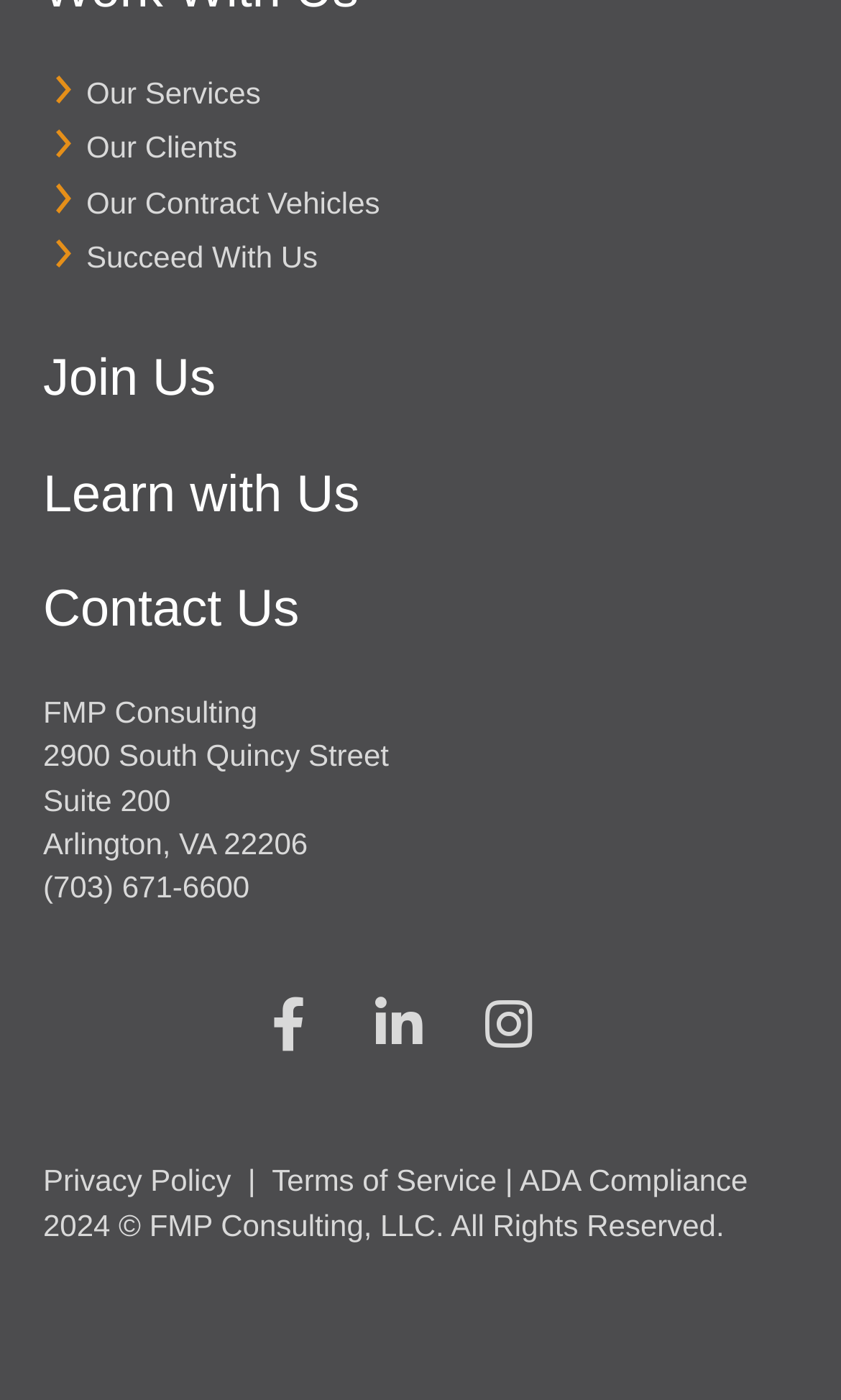What is the phone number?
Relying on the image, give a concise answer in one word or a brief phrase.

(703) 671-6600